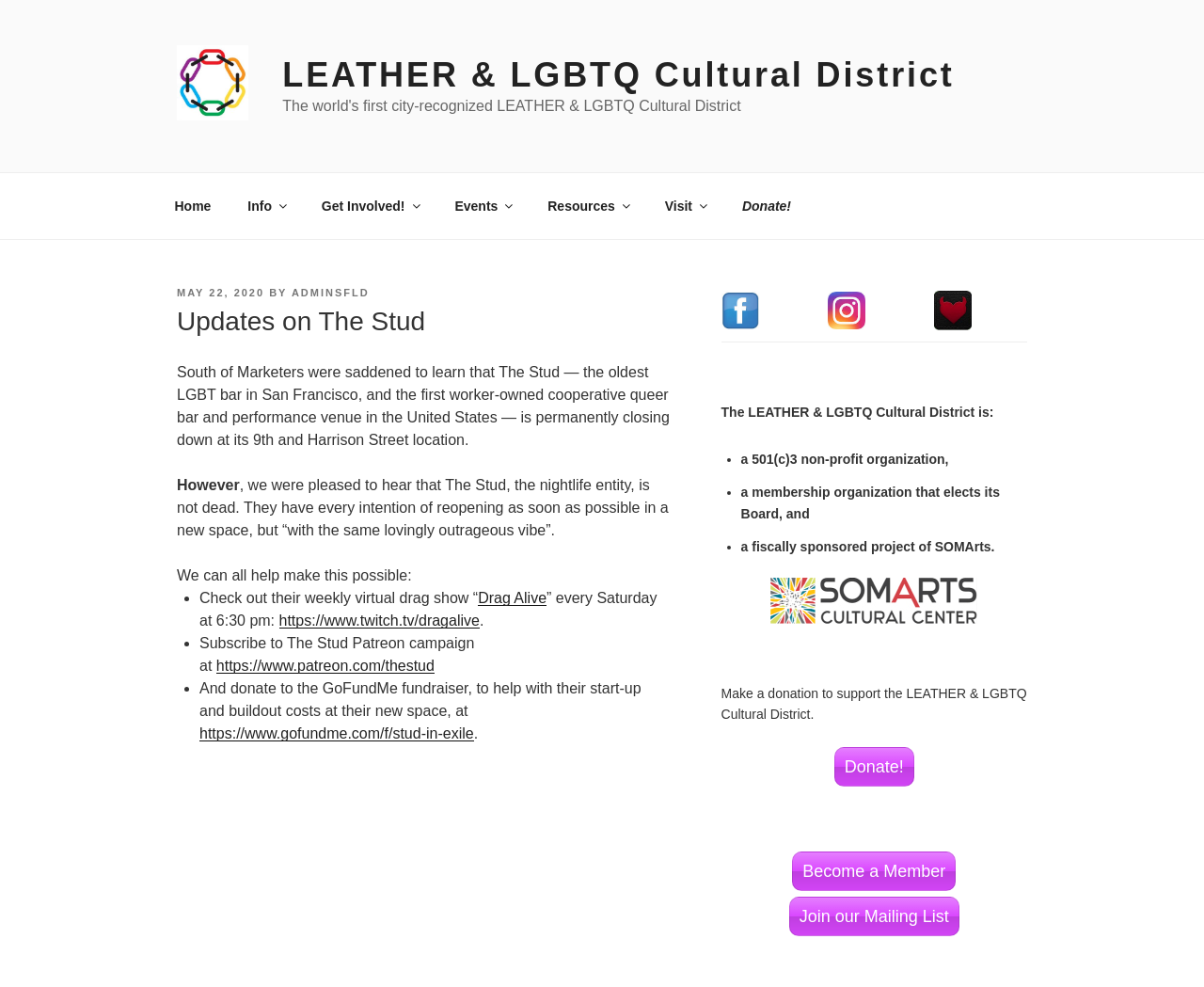For the given element description Become a Member, determine the bounding box coordinates of the UI element. The coordinates should follow the format (top-left x, top-left y, bottom-right x, bottom-right y) and be within the range of 0 to 1.

[0.658, 0.863, 0.794, 0.903]